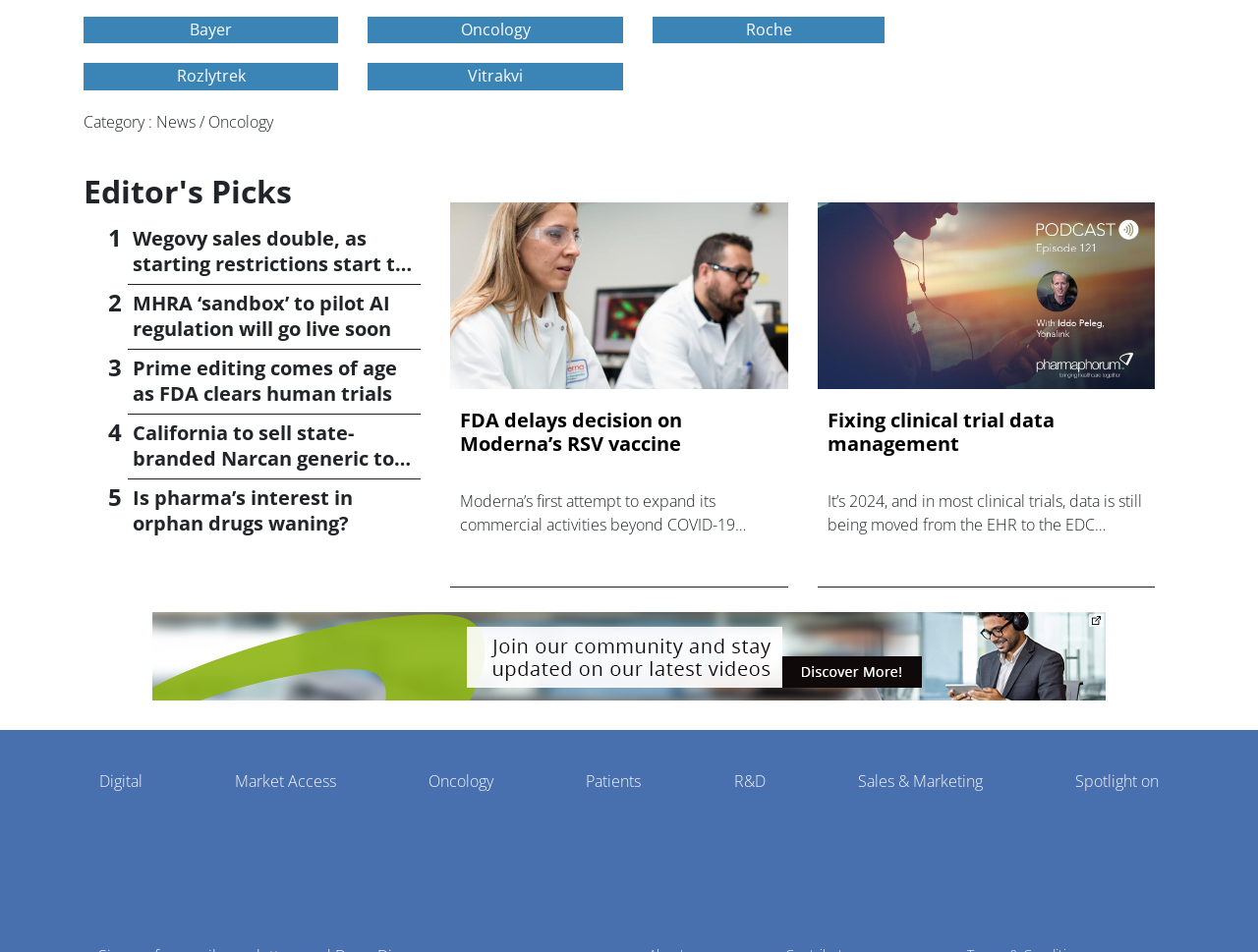Determine the bounding box coordinates of the target area to click to execute the following instruction: "Read news about Wegovy sales."

[0.105, 0.237, 0.335, 0.291]